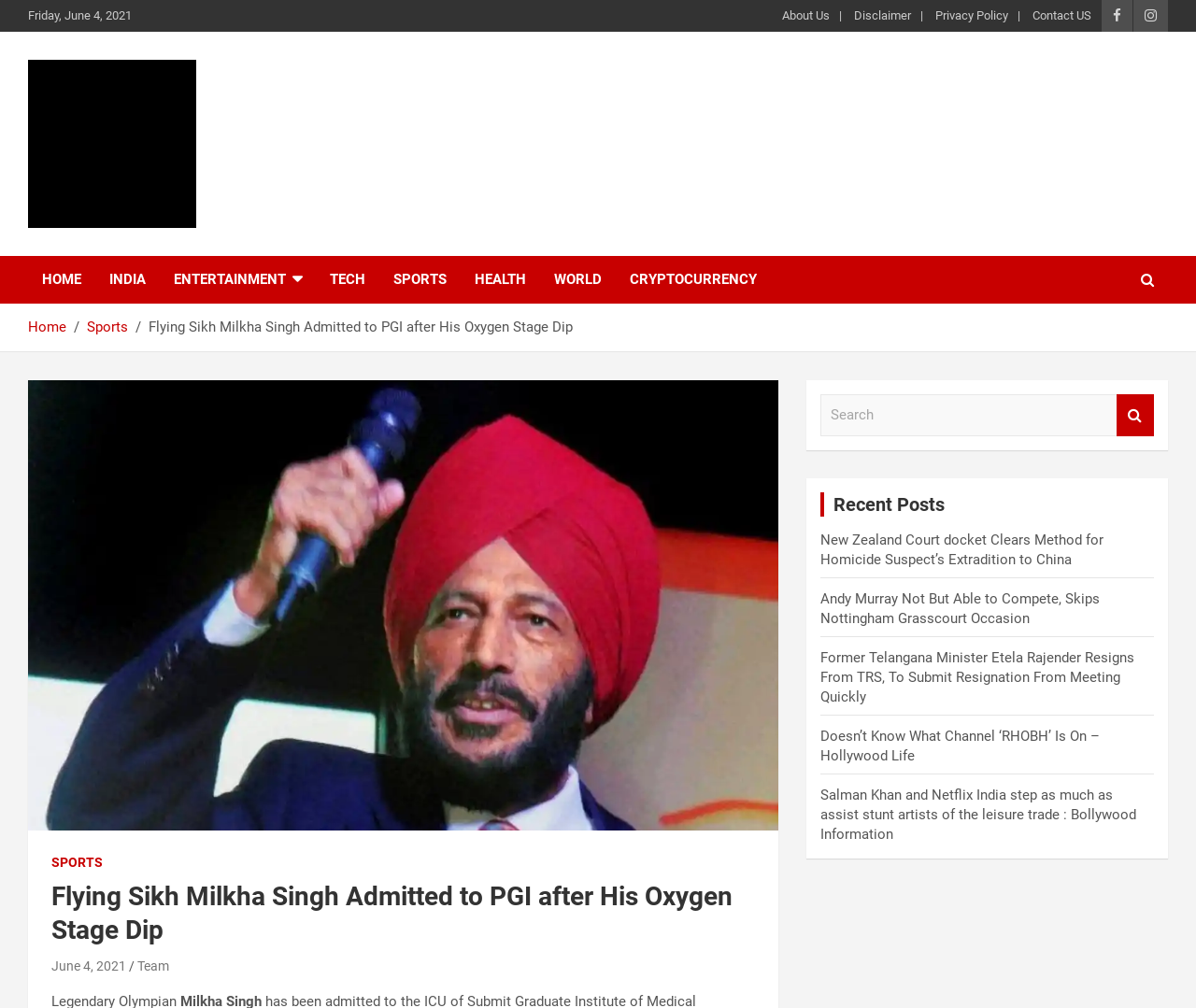Could you find the bounding box coordinates of the clickable area to complete this instruction: "Read the 'Recent Posts'"?

[0.686, 0.488, 0.965, 0.512]